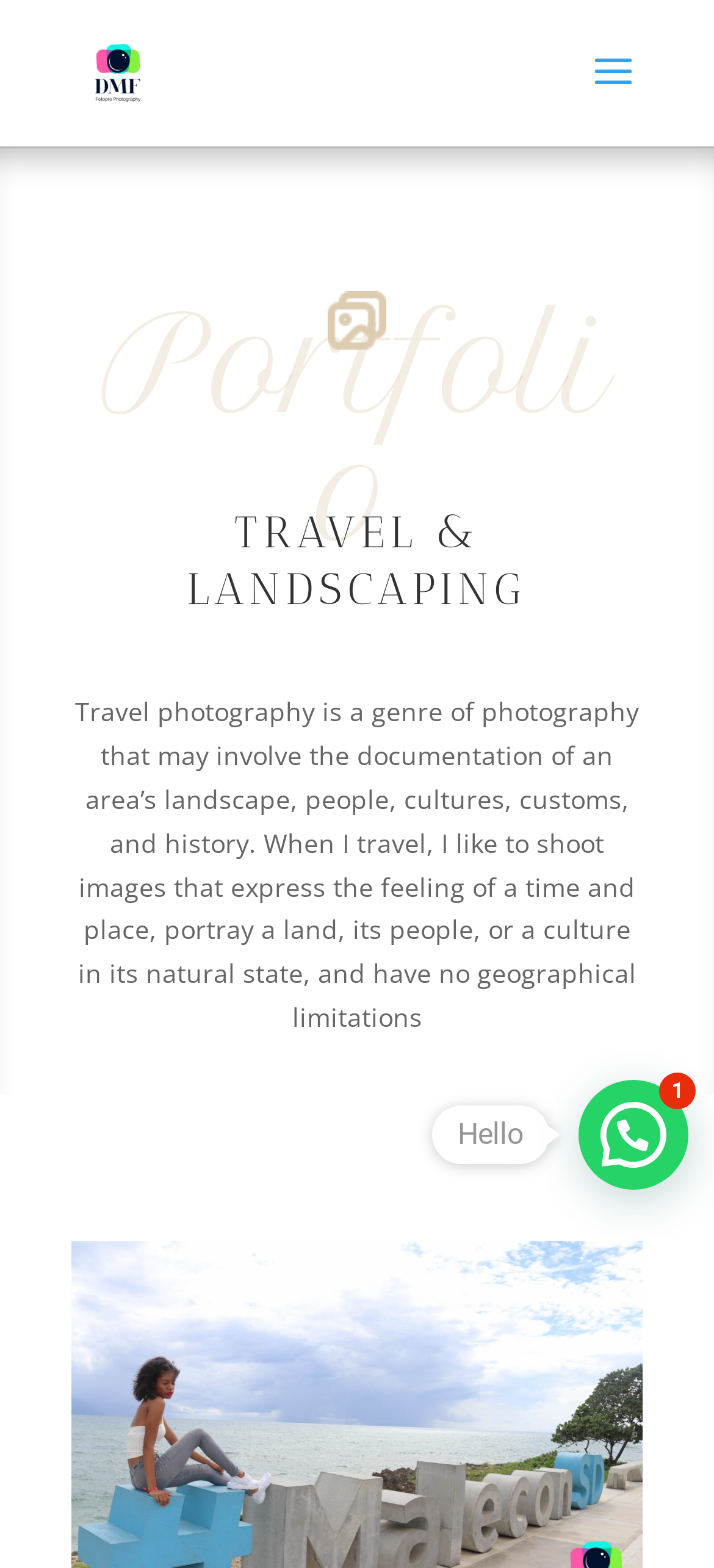Given the element description, predict the bounding box coordinates in the format (top-left x, top-left y, bottom-right x, bottom-right y). Make sure all values are between 0 and 1. Here is the element description: alt="Dwight Francis Photography"

[0.11, 0.034, 0.221, 0.056]